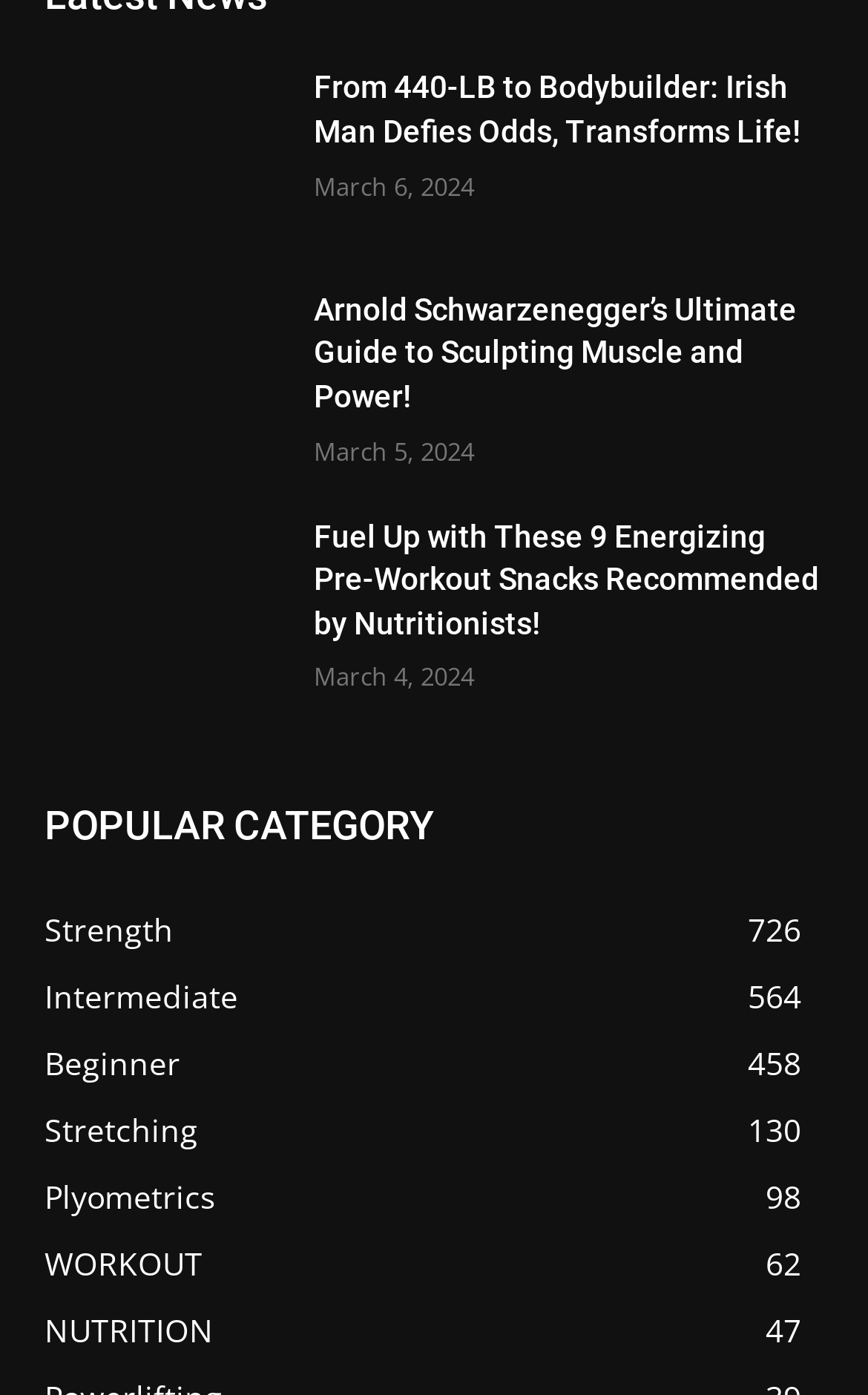Please locate the bounding box coordinates of the element that should be clicked to achieve the given instruction: "Explore the strength category".

[0.051, 0.652, 0.2, 0.682]